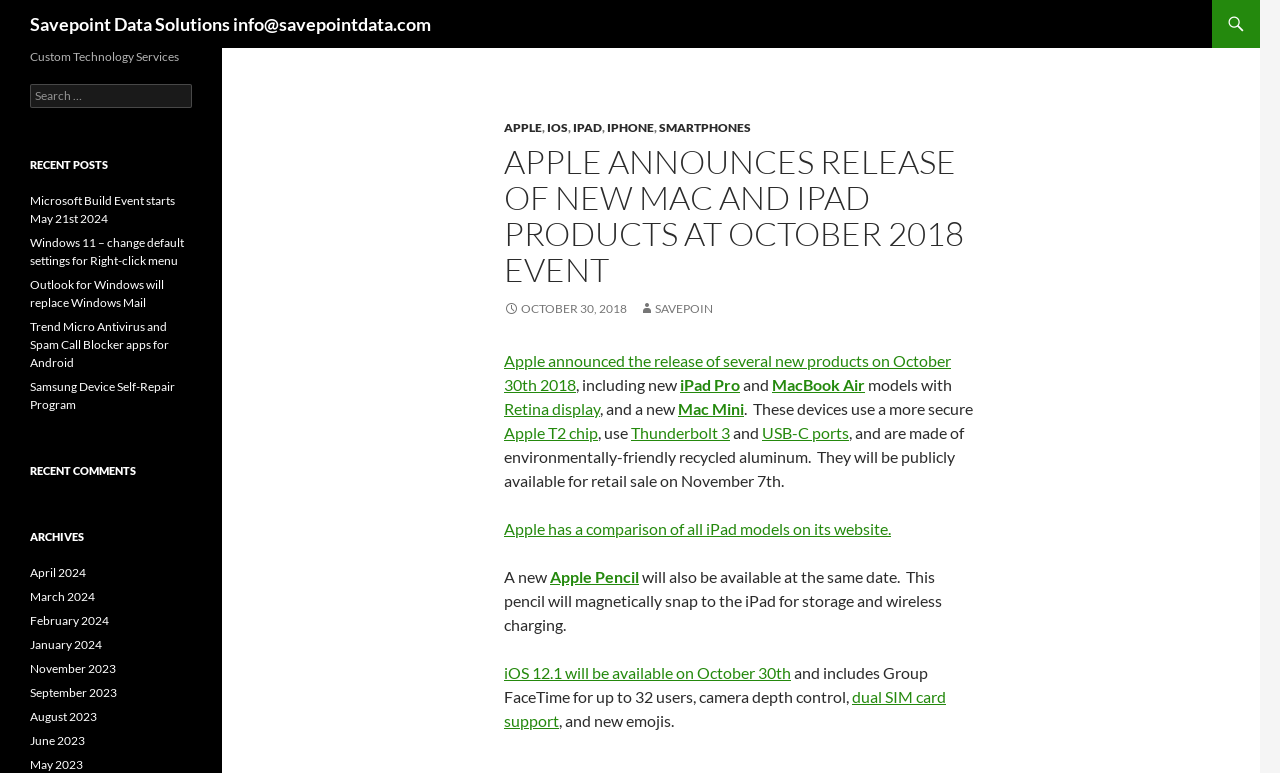What is the name of the chip used in the new devices? Based on the screenshot, please respond with a single word or phrase.

Apple T2 chip